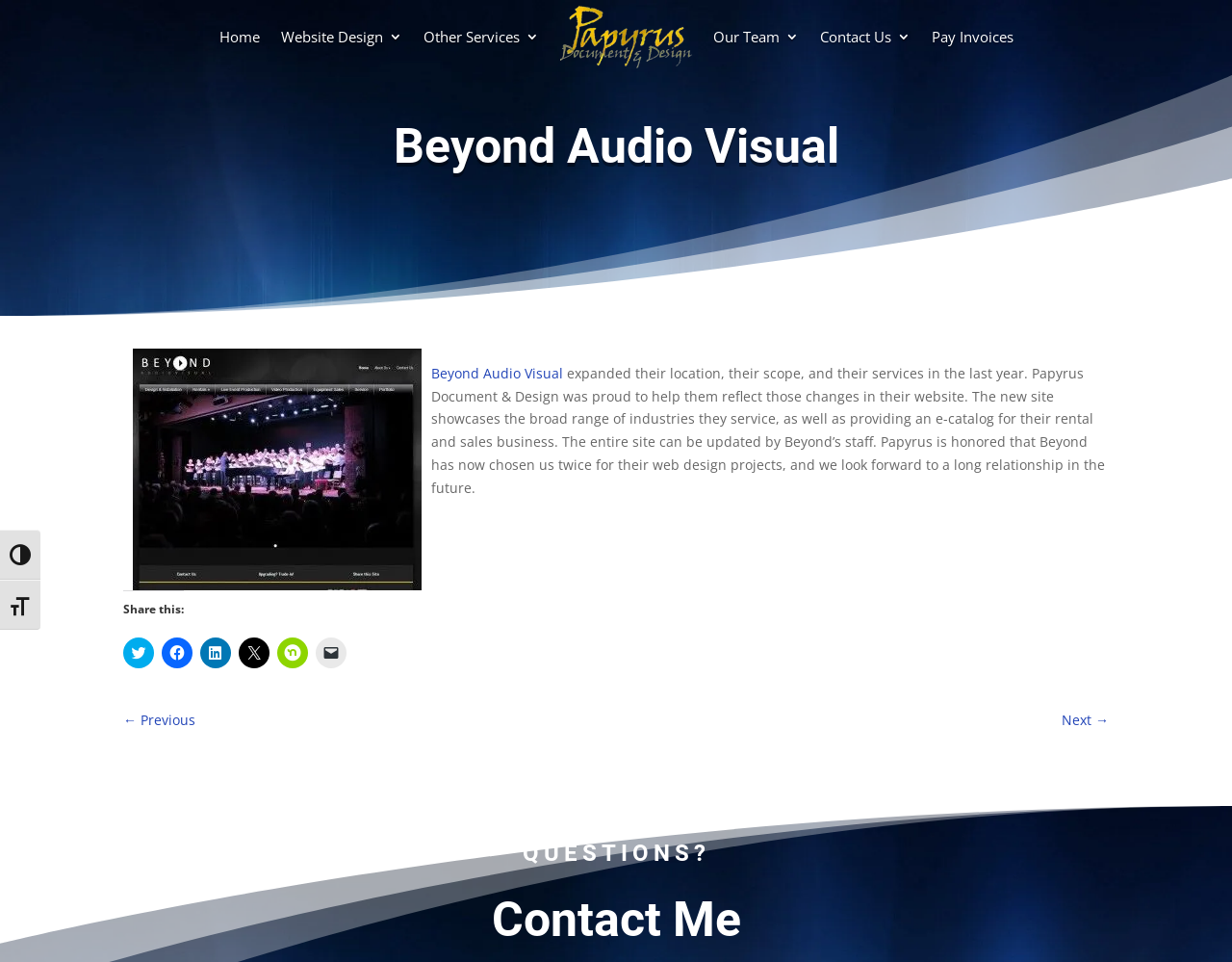Identify and generate the primary title of the webpage.

Beyond Audio Visual